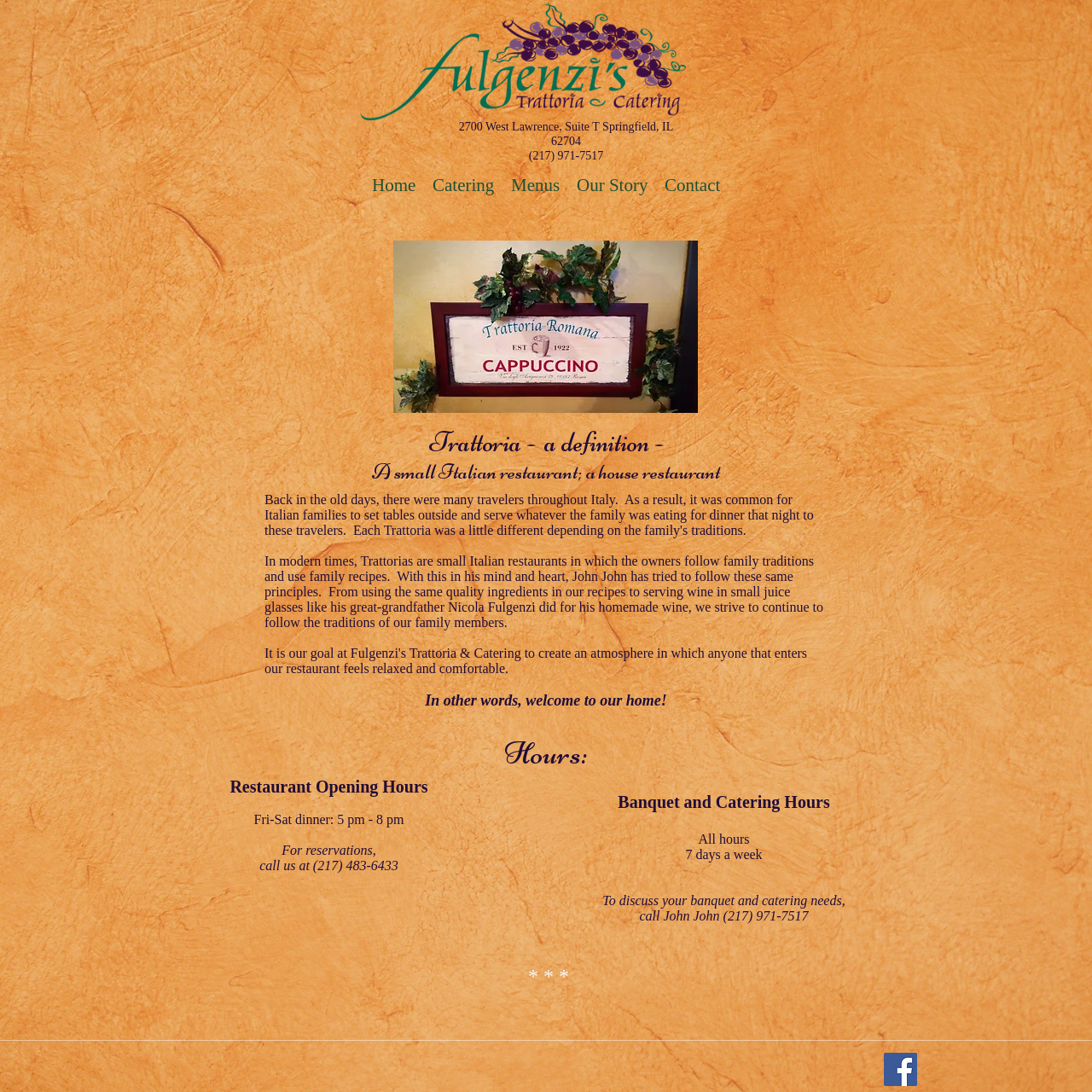Bounding box coordinates are given in the format (top-left x, top-left y, bottom-right x, bottom-right y). All values should be floating point numbers between 0 and 1. Provide the bounding box coordinate for the UI element described as: aria-label="Facebook Social Icon"

[0.809, 0.964, 0.84, 0.995]